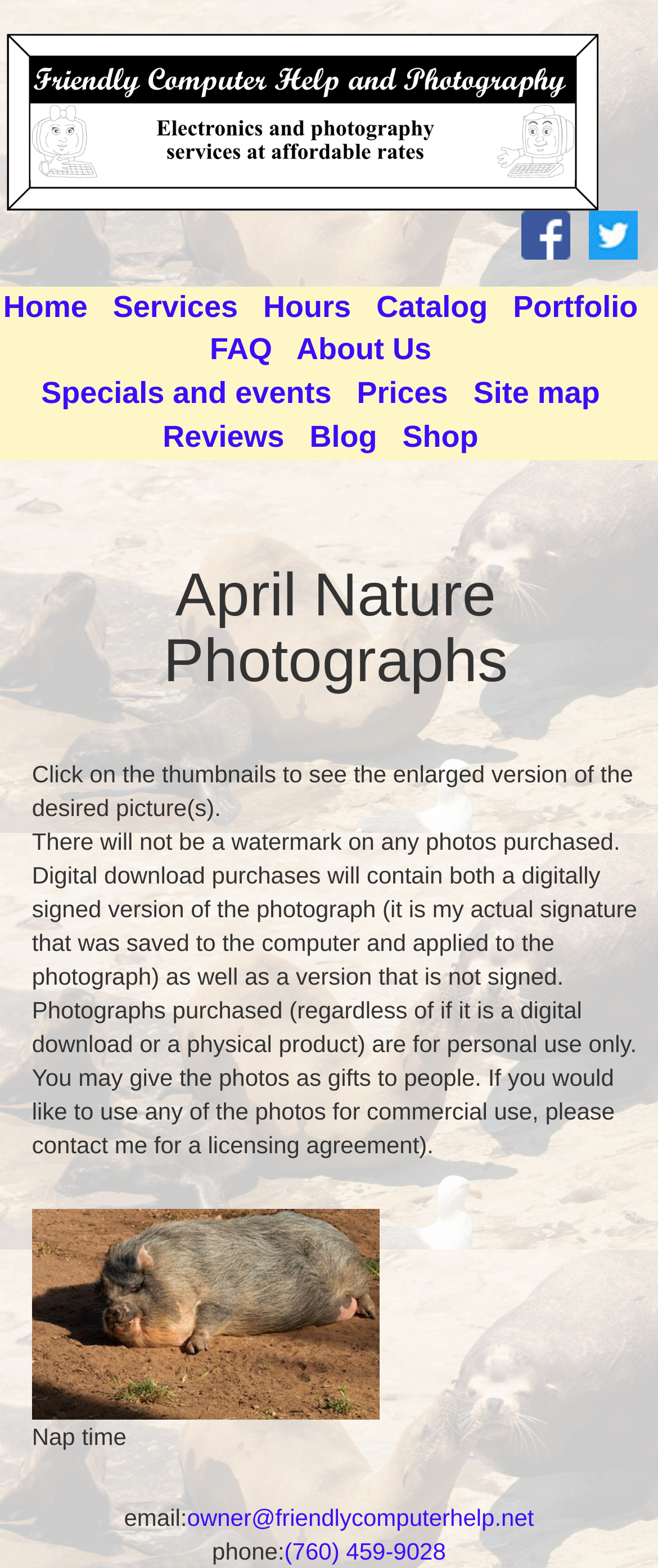Determine the bounding box coordinates of the section to be clicked to follow the instruction: "Check wholesale hot products". The coordinates should be given as four float numbers between 0 and 1, formatted as [left, top, right, bottom].

None